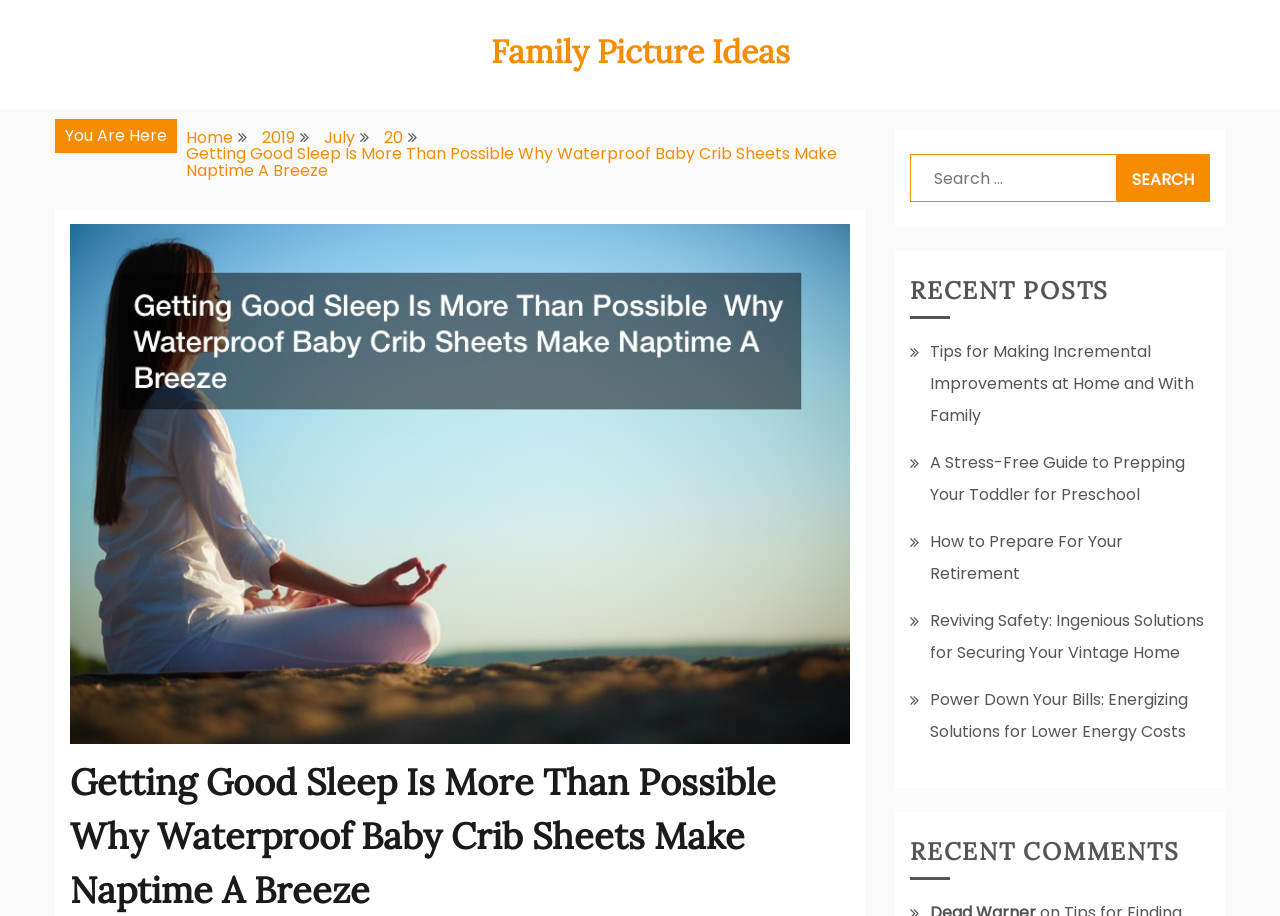How many recent comments are listed?
Can you give a detailed and elaborate answer to the question?

I looked at the section labeled 'RECENT COMMENTS' and did not find any listed comments.